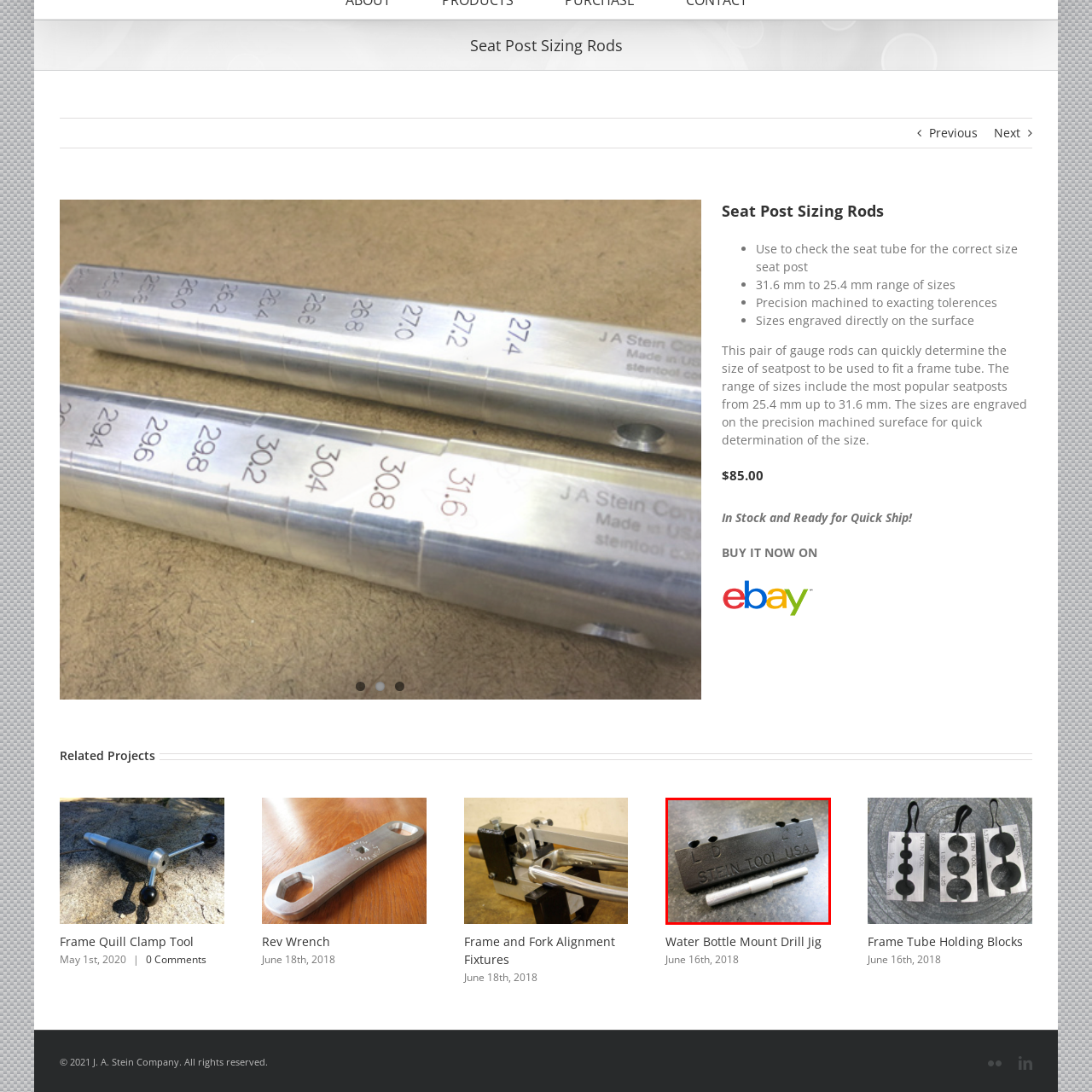Generate a detailed caption for the picture that is marked by the red rectangle.

The image displays a precision-engineered tool from Stein Tool USA, designed specifically for bicycle mechanics. In the foreground, there is a metallic rod and a robust black gauge block featuring engraved markings. The block is labeled with "STEIN TOOL USA" and includes indicators for various sizes, essential for assessing seat post dimensions. This tool is utilized for quickly checking compatibility between seat tubes and seat posts, ensuring the correct sizing between the range of 25.4 mm to 31.6 mm. Its precise machining and clear size engravings facilitate accurate measurements, making it a valuable addition to any cyclist's toolkit.